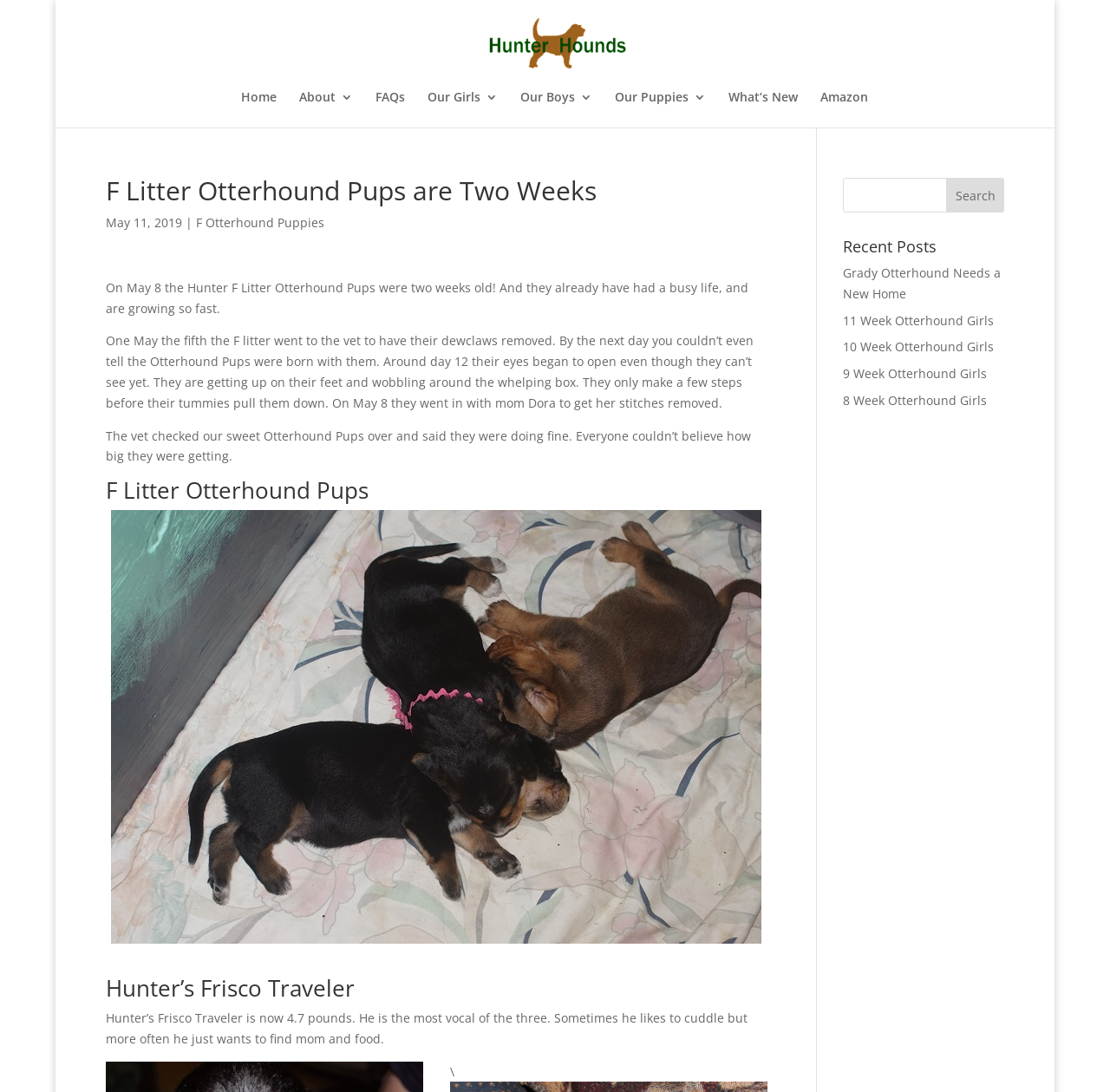What is the age of the Hunter F litter Otterhound Pups? Examine the screenshot and reply using just one word or a brief phrase.

Two weeks